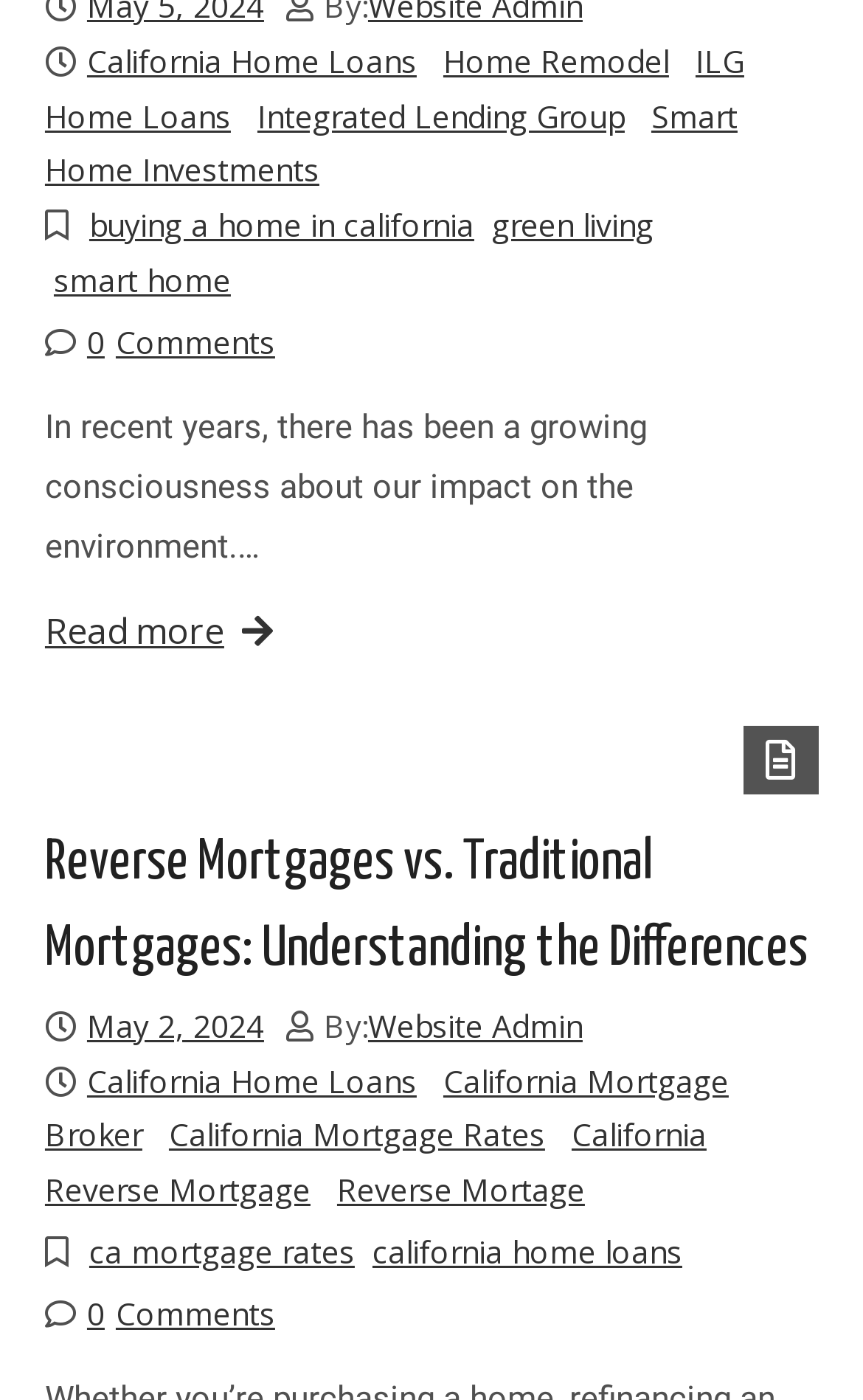Can you identify the bounding box coordinates of the clickable region needed to carry out this instruction: 'Click on California Home Loans'? The coordinates should be four float numbers within the range of 0 to 1, stated as [left, top, right, bottom].

[0.101, 0.029, 0.483, 0.059]